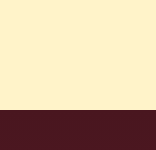Offer a detailed explanation of what is happening in the image.

The image represents a stylized depiction of the iconic skyline or landscape associated with New York City, featuring a minimalist design. It showcases a gradient background with a soft, light-colored upper section transitioning into a bold, dark maroon lower segment, likely symbolizing a vibrant and dynamic urban atmosphere. This artistic representation aligns with the text that highlights "New York," suggesting a connection to the professional household staffing services offered by an agency specializing in placing staff in various prestigious locations globally, including the bustling metropolis of New York.